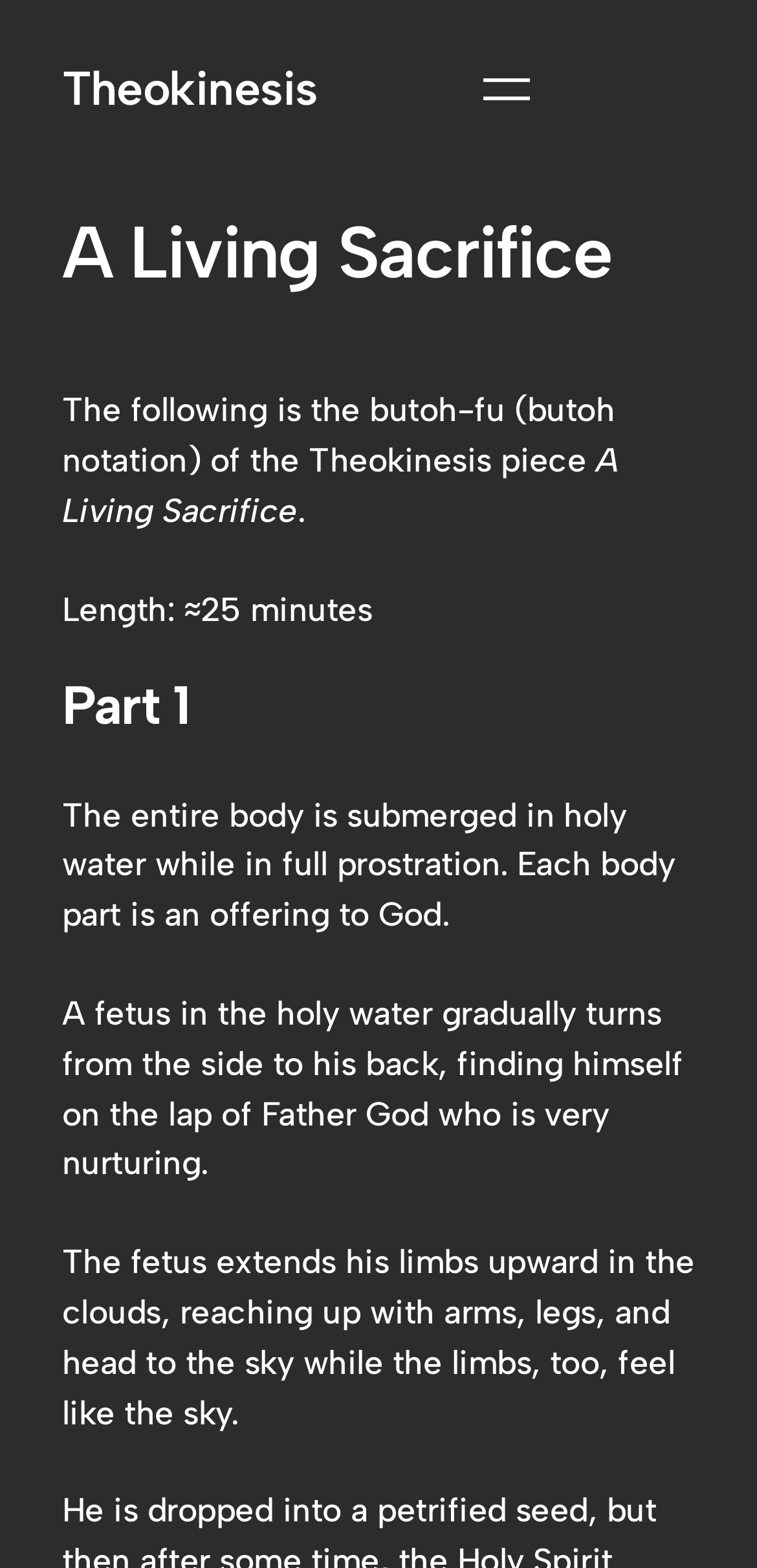What is the length of the Theokinesis piece?
Using the image as a reference, deliver a detailed and thorough answer to the question.

The length of the piece is mentioned in the text 'Length: ≈25 minutes' which is located below the heading 'A Living Sacrifice'. This suggests that the piece has a duration of approximately 25 minutes.